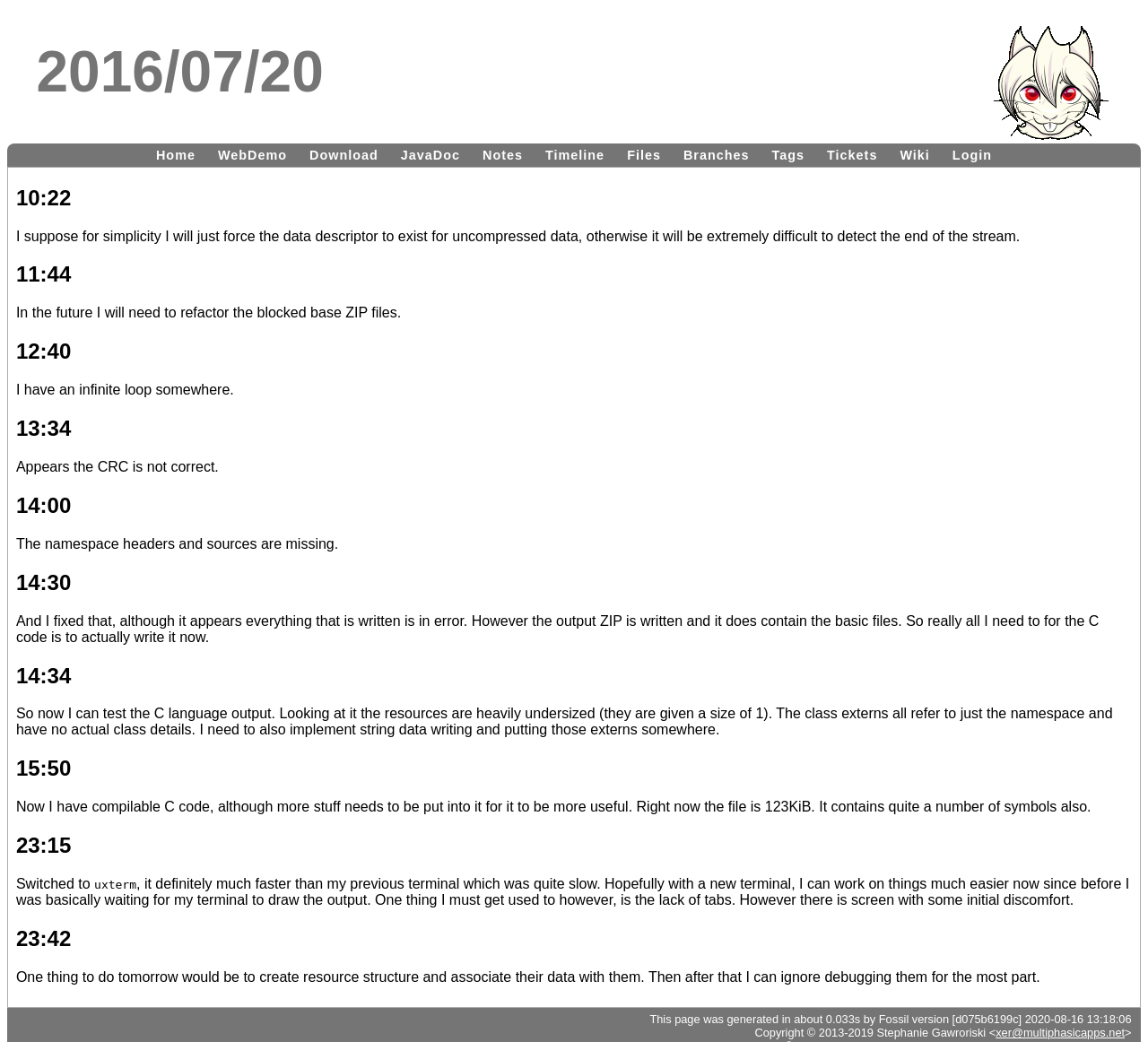Who is the copyright holder of the webpage?
From the details in the image, provide a complete and detailed answer to the question.

I looked at the copyright information at the bottom of the page, which mentions 'Copyright © 2013-2019 Stephanie Gawroriski'. This indicates that Stephanie Gawroriski is the copyright holder of the webpage.